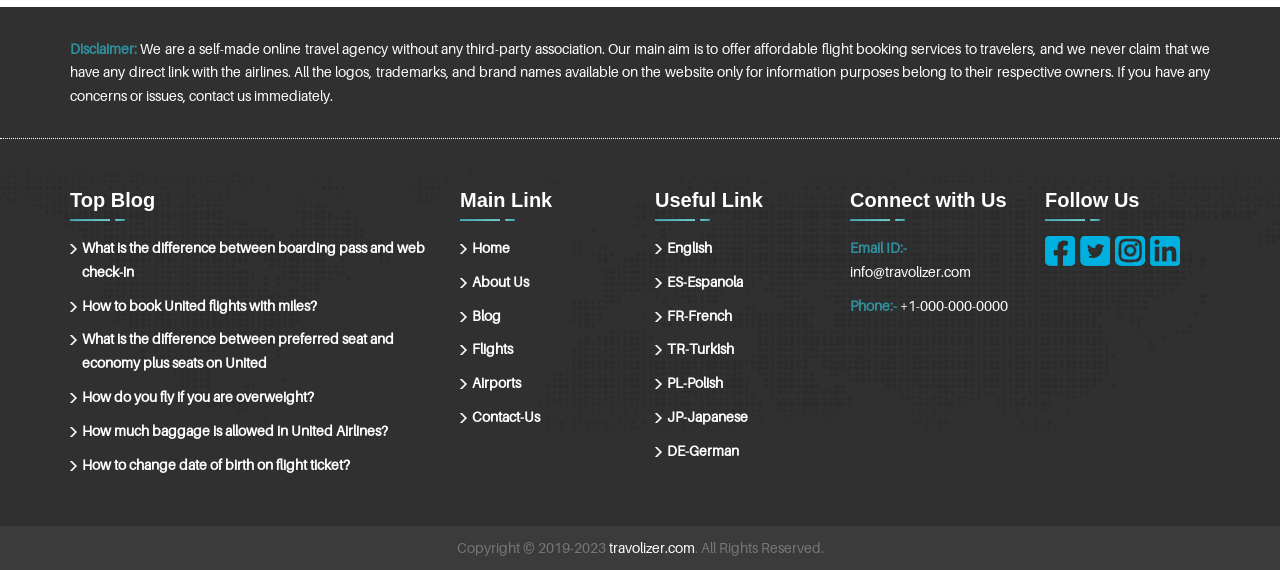Identify the bounding box coordinates for the region of the element that should be clicked to carry out the instruction: "Send email". The bounding box coordinates should be four float numbers between 0 and 1, i.e., [left, top, right, bottom].

[0.664, 0.456, 0.759, 0.498]